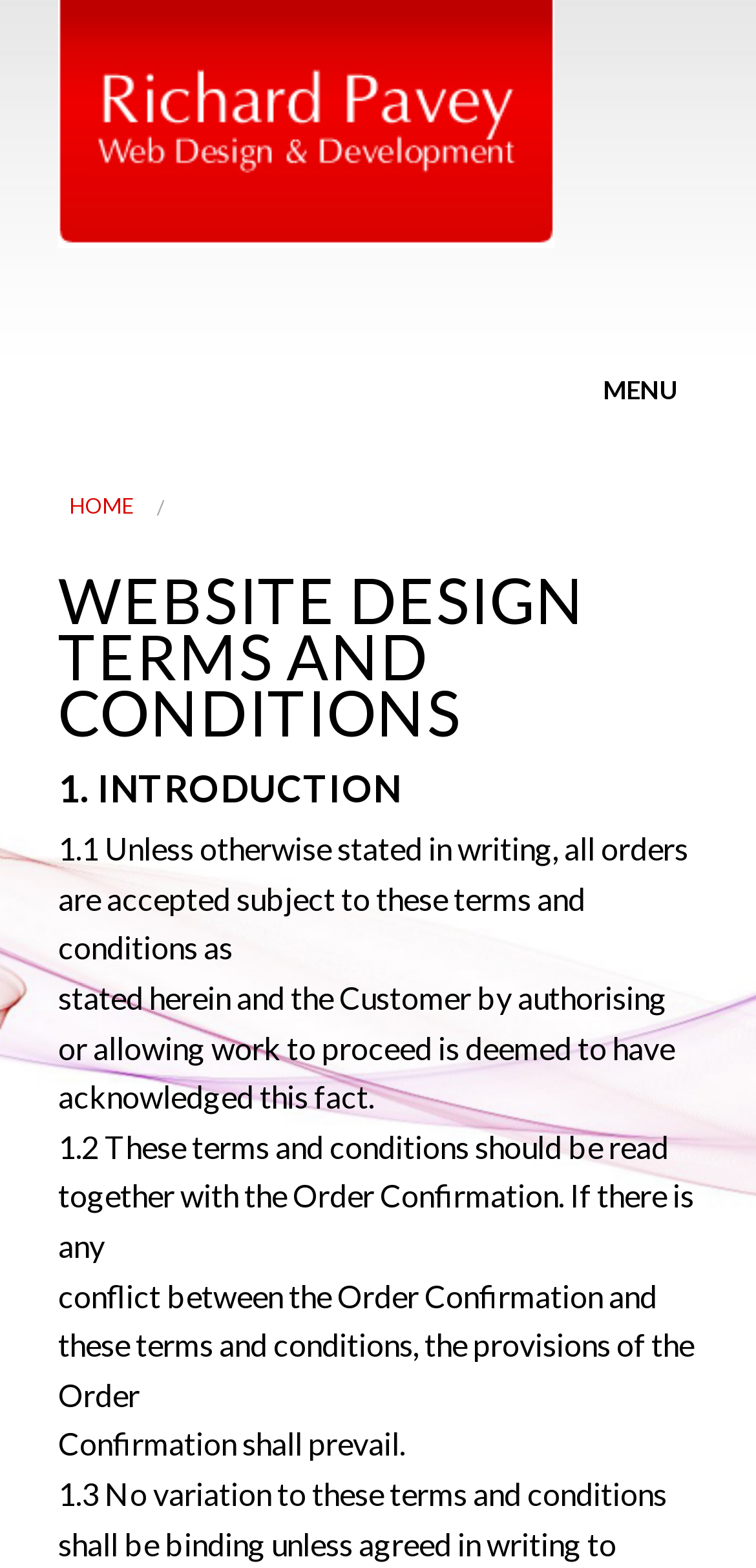Please provide a short answer using a single word or phrase for the question:
What is the first point in the introduction section?

1.1